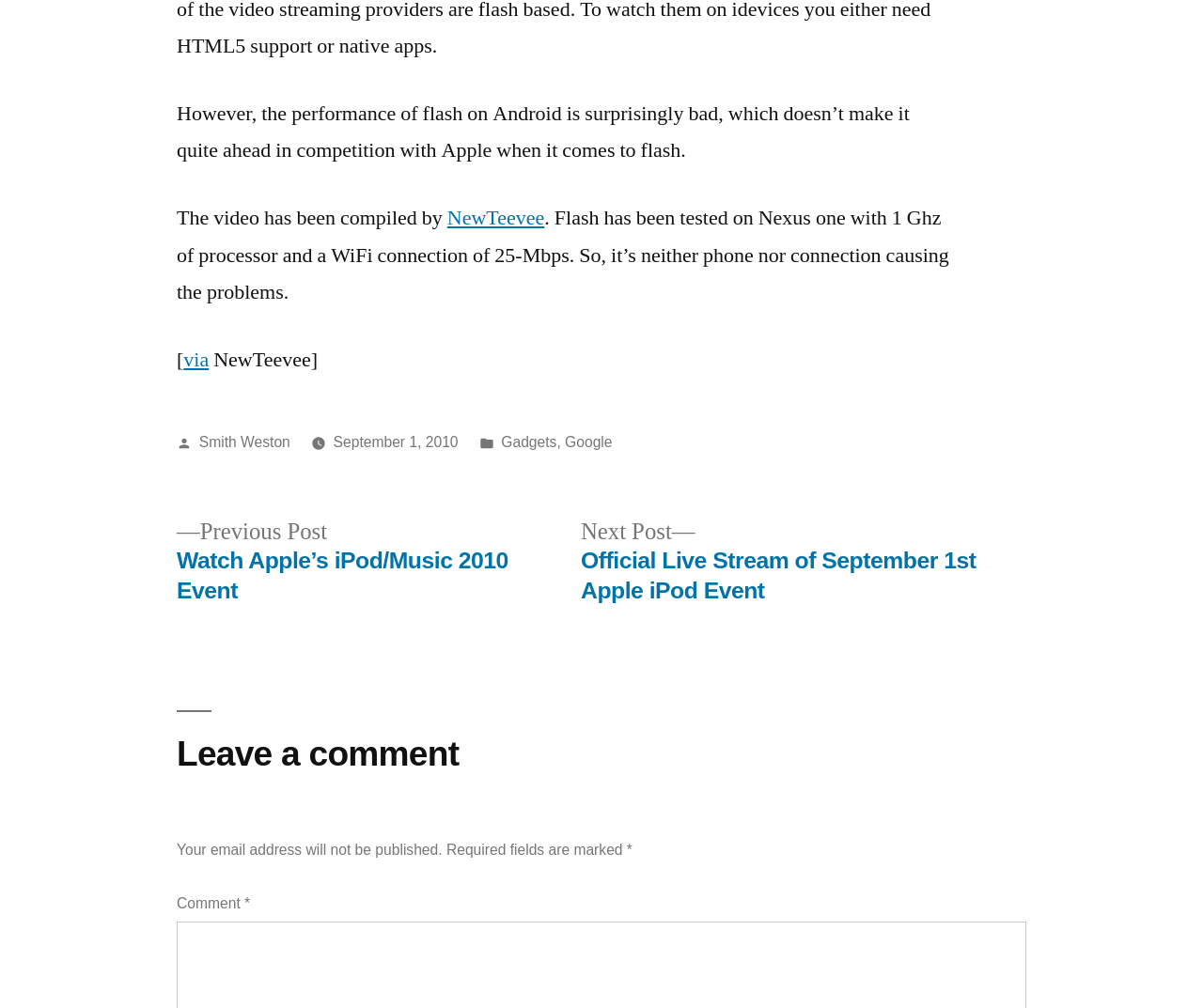Calculate the bounding box coordinates for the UI element based on the following description: "Google". Ensure the coordinates are four float numbers between 0 and 1, i.e., [left, top, right, bottom].

[0.47, 0.431, 0.509, 0.447]